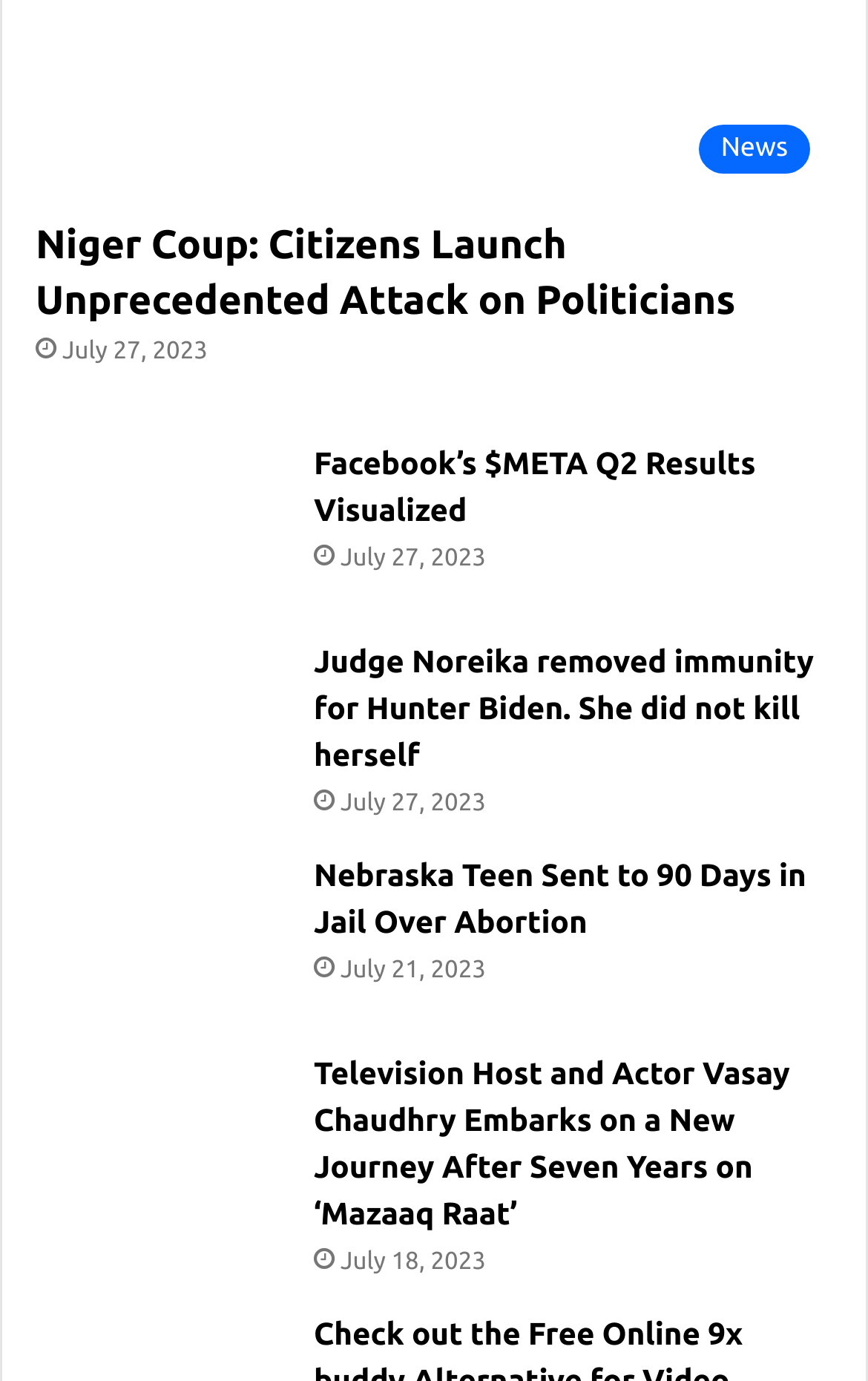Please mark the bounding box coordinates of the area that should be clicked to carry out the instruction: "View Facebook's Q2 results".

[0.041, 0.321, 0.323, 0.442]